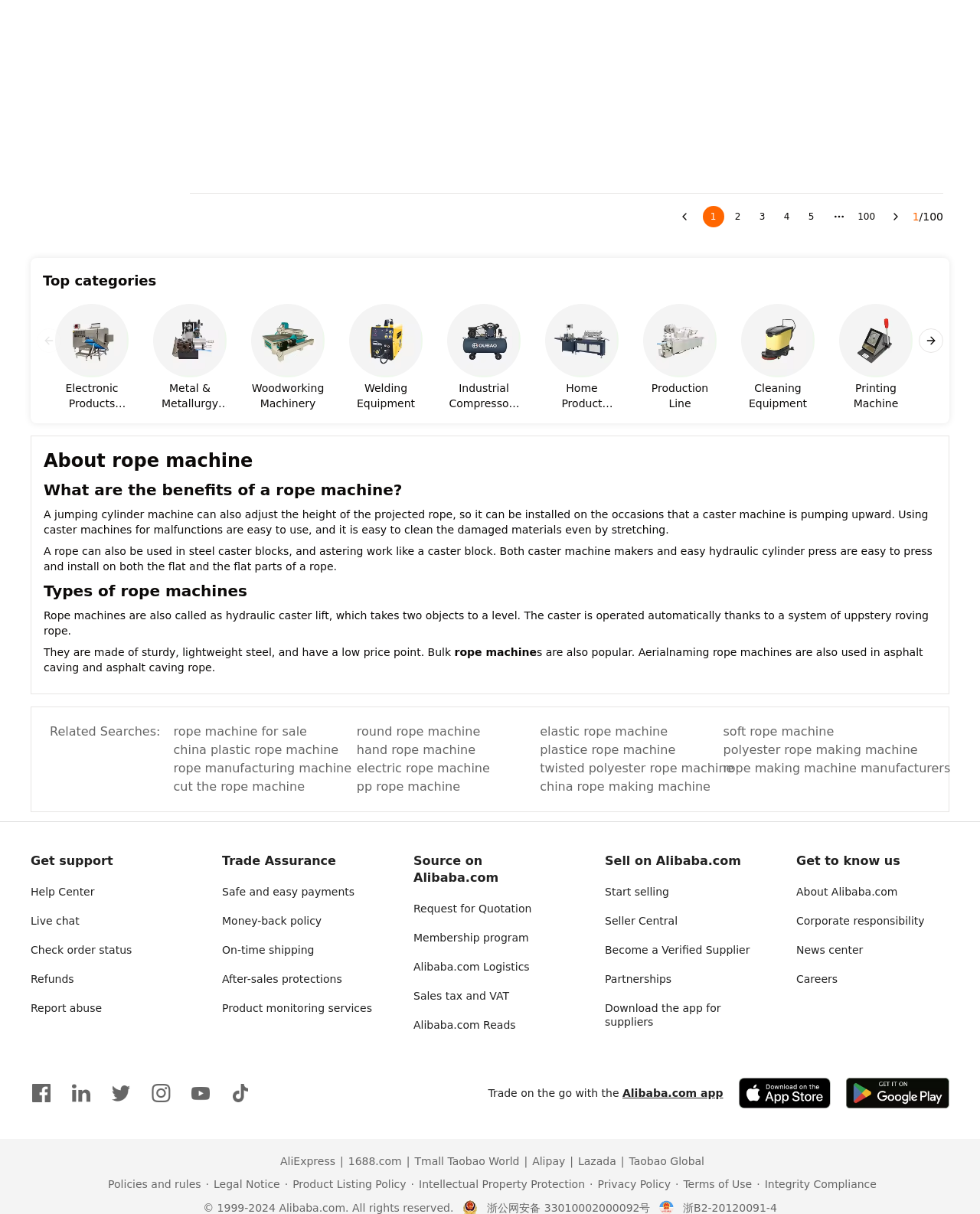What is the shipping cost per piece?
Using the image, provide a detailed and thorough answer to the question.

I found the answer by looking at the text 'Shipping per piece: $1,980.00' which is located near the price information of the product.